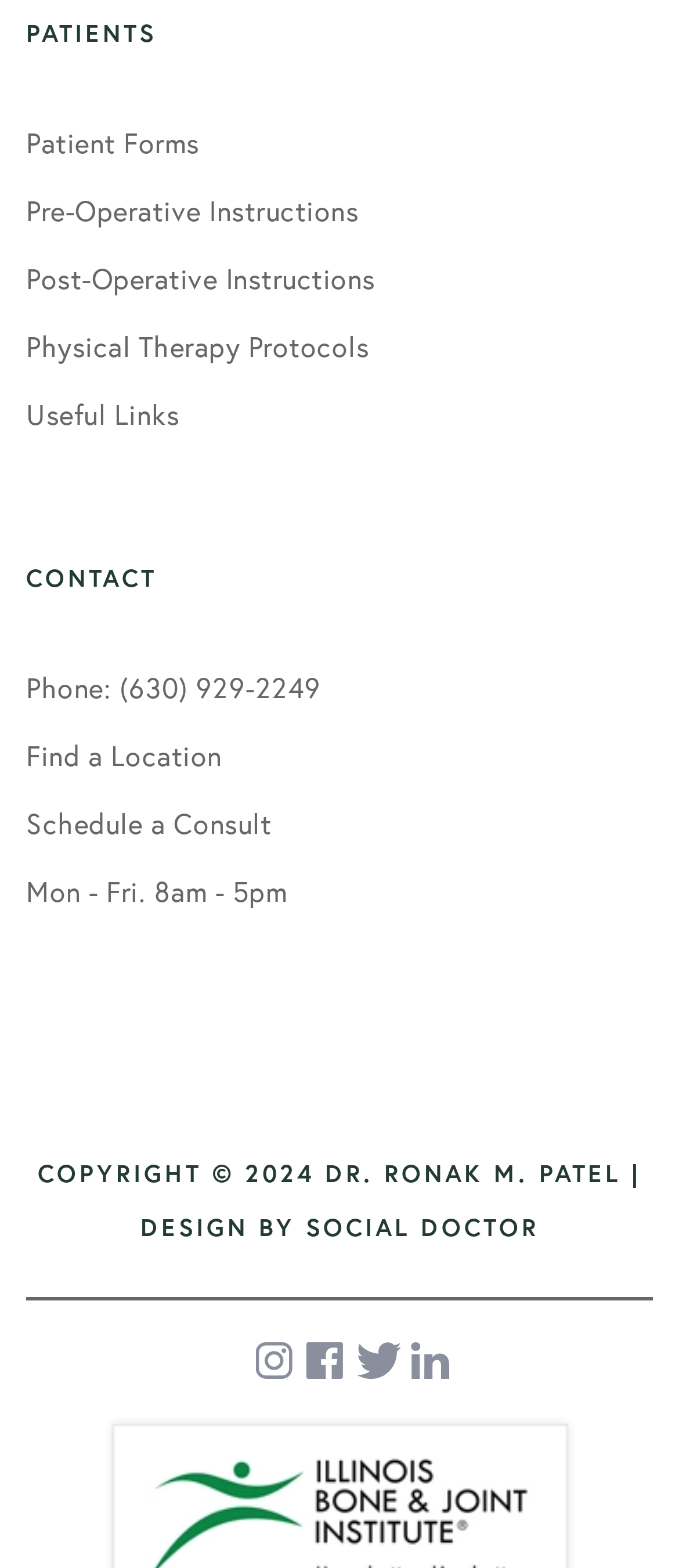Determine the bounding box coordinates of the region to click in order to accomplish the following instruction: "View patient forms". Provide the coordinates as four float numbers between 0 and 1, specifically [left, top, right, bottom].

[0.038, 0.078, 0.294, 0.102]